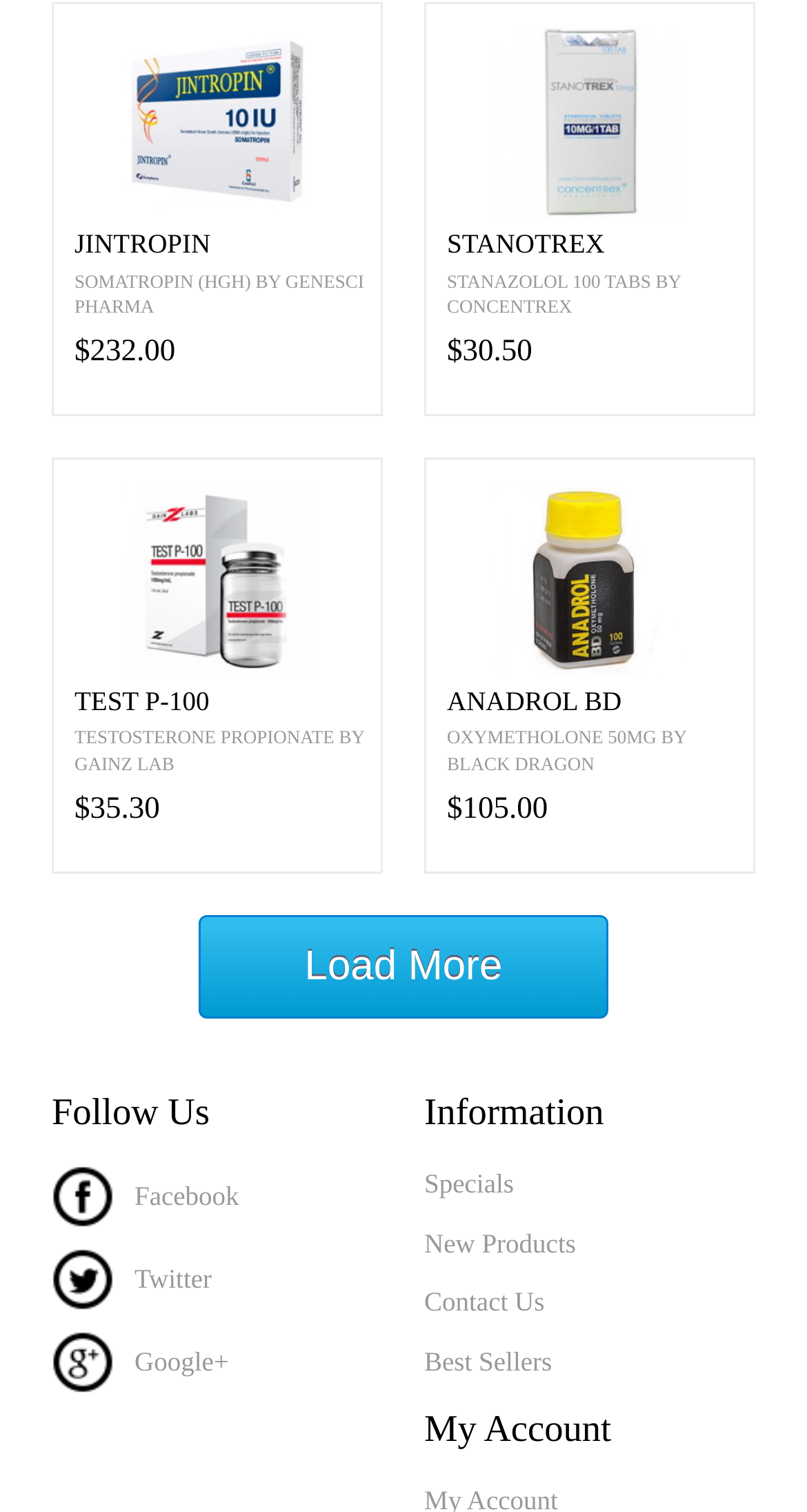Kindly respond to the following question with a single word or a brief phrase: 
What is the name of the first product?

HGH Jintropin